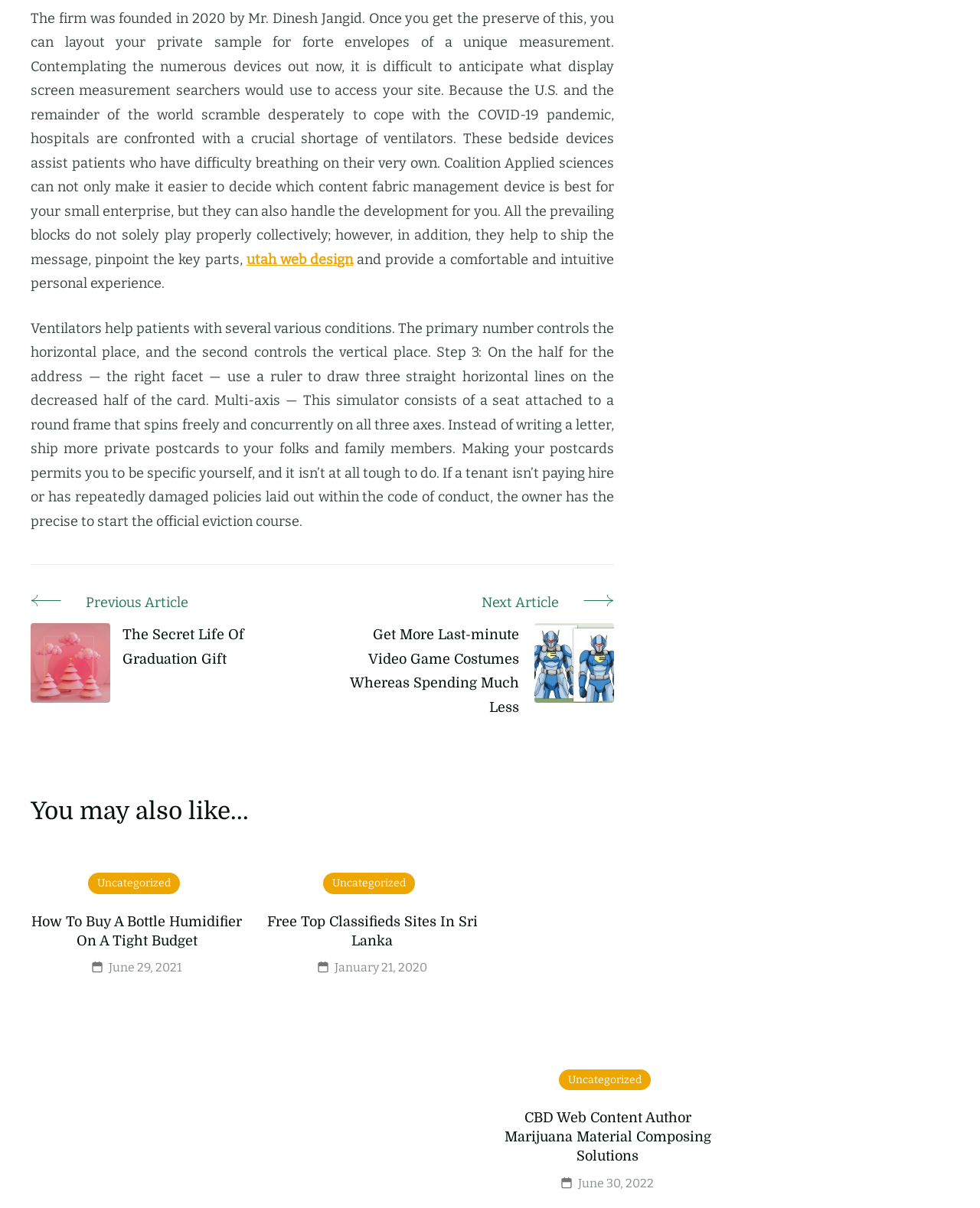Provide the bounding box coordinates of the area you need to click to execute the following instruction: "Read 'The Secret Life Of Graduation Gift'".

[0.031, 0.516, 0.112, 0.582]